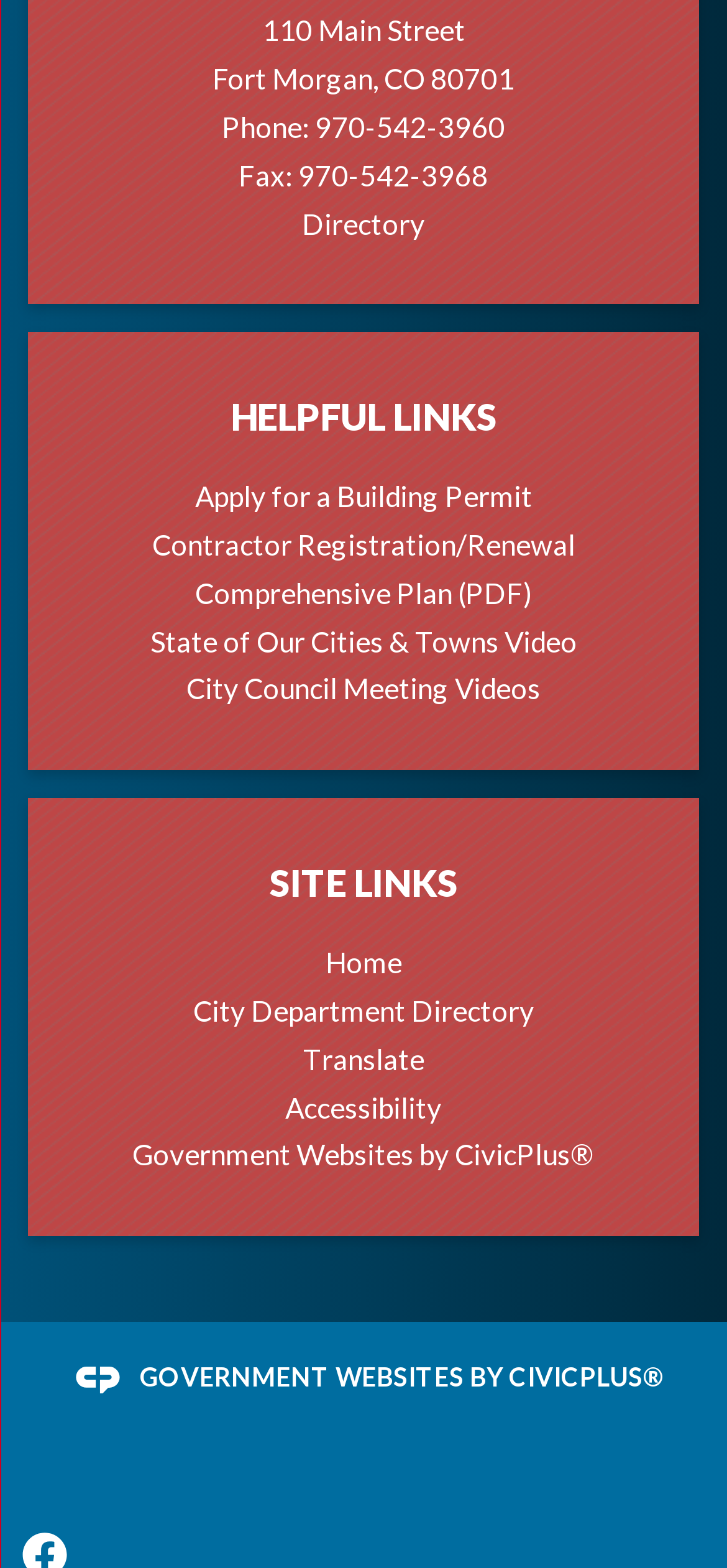How many regions are on the webpage?
Using the image as a reference, deliver a detailed and thorough answer to the question.

I identified two regions on the webpage, 'HELPFUL LINKS' and 'SITE LINKS', which are separated by their headings and contain different links.